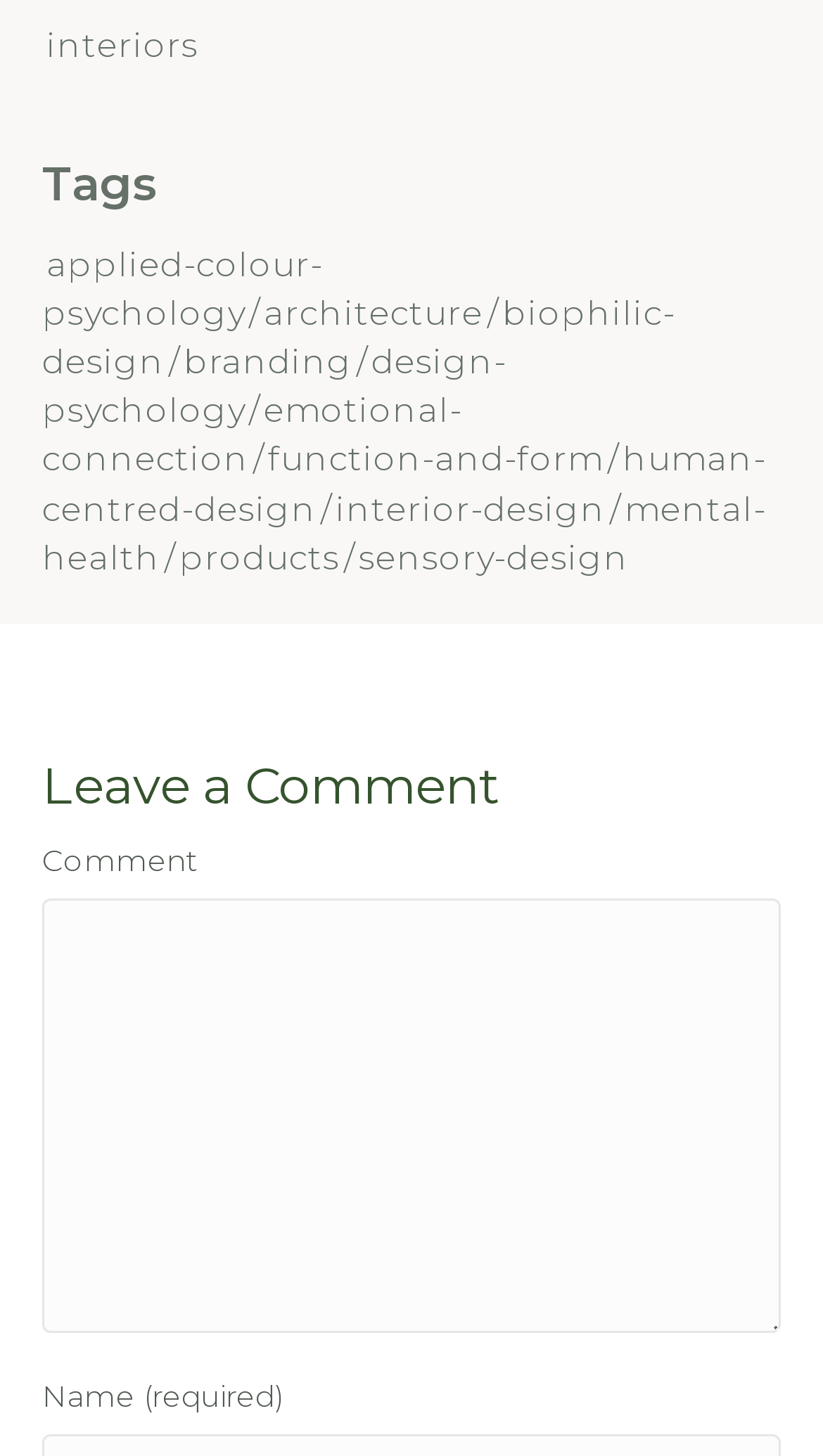Find the bounding box coordinates of the element you need to click on to perform this action: 'click on the 'interiors' link'. The coordinates should be represented by four float values between 0 and 1, in the format [left, top, right, bottom].

[0.056, 0.017, 0.241, 0.044]